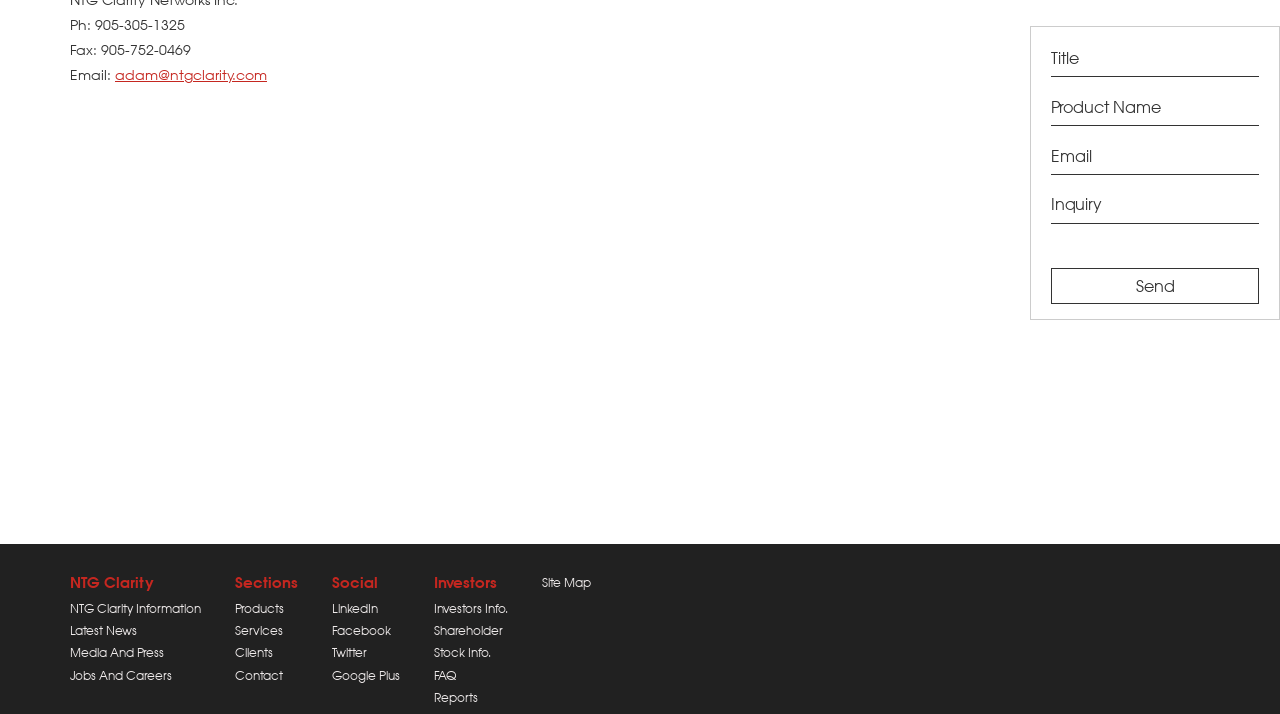Specify the bounding box coordinates of the element's region that should be clicked to achieve the following instruction: "Input product name". The bounding box coordinates consist of four float numbers between 0 and 1, in the format [left, top, right, bottom].

[0.821, 0.128, 0.984, 0.177]